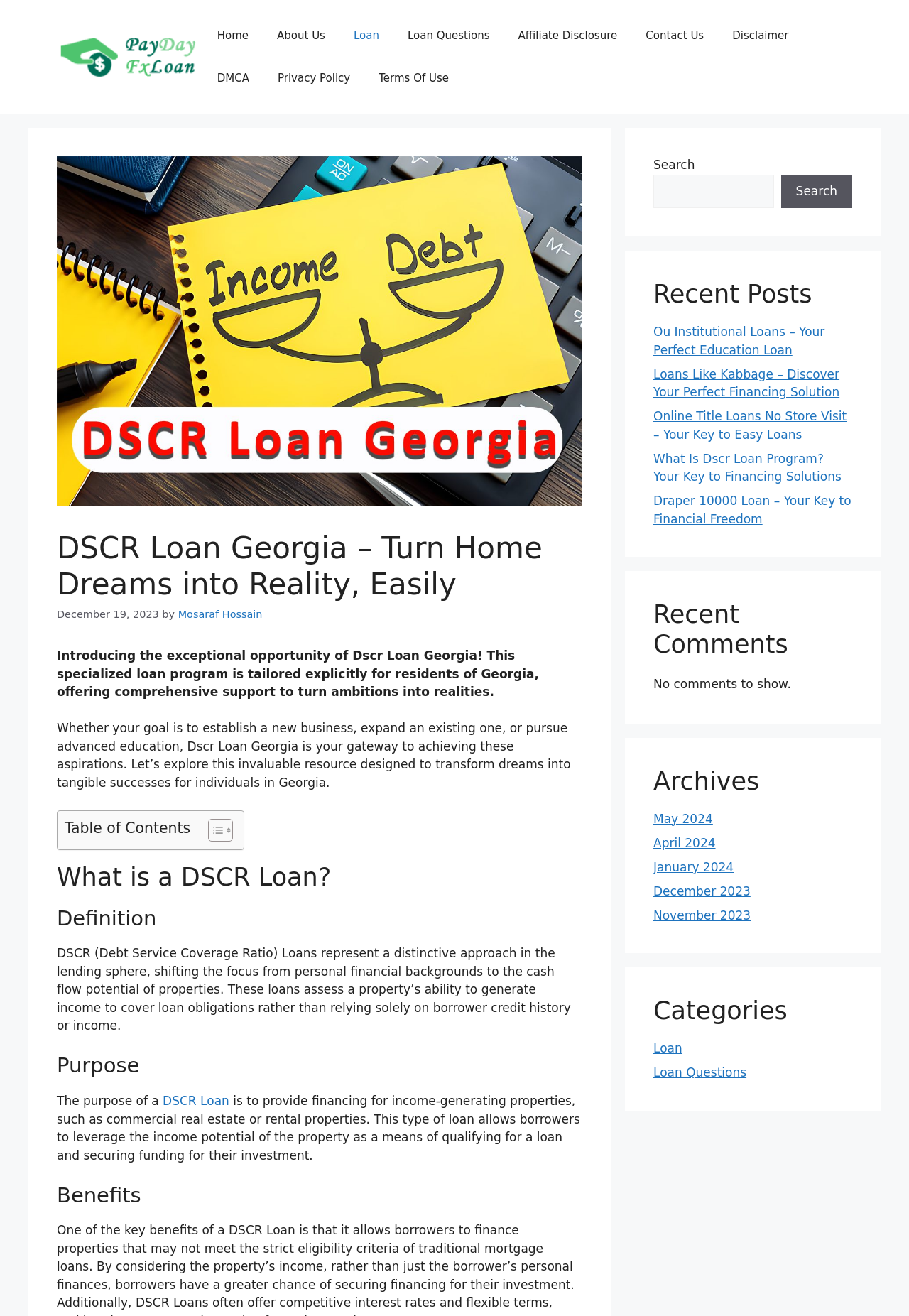Kindly determine the bounding box coordinates of the area that needs to be clicked to fulfill this instruction: "Click the 'Loan' category".

[0.719, 0.791, 0.751, 0.802]